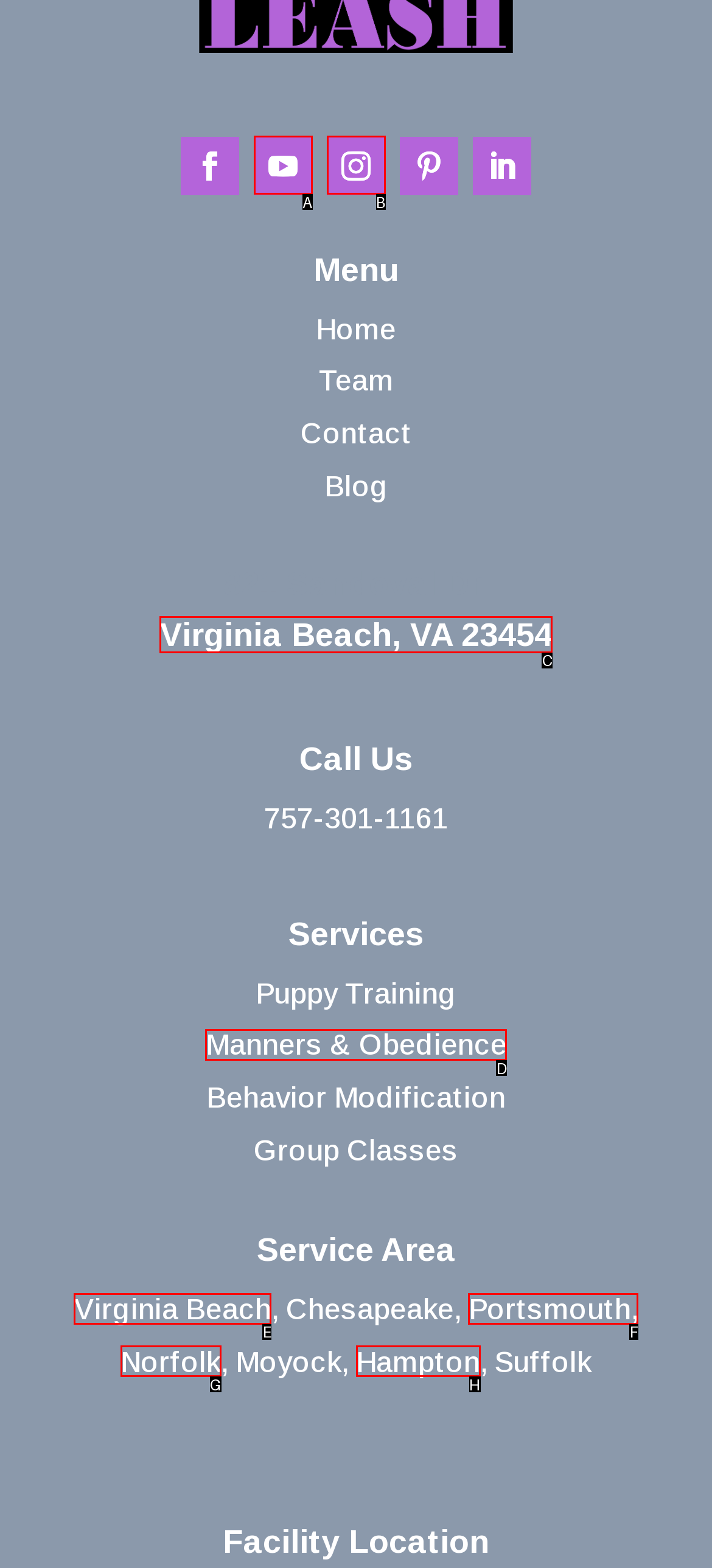Given the description: Virginia Beach, select the HTML element that matches it best. Reply with the letter of the chosen option directly.

E